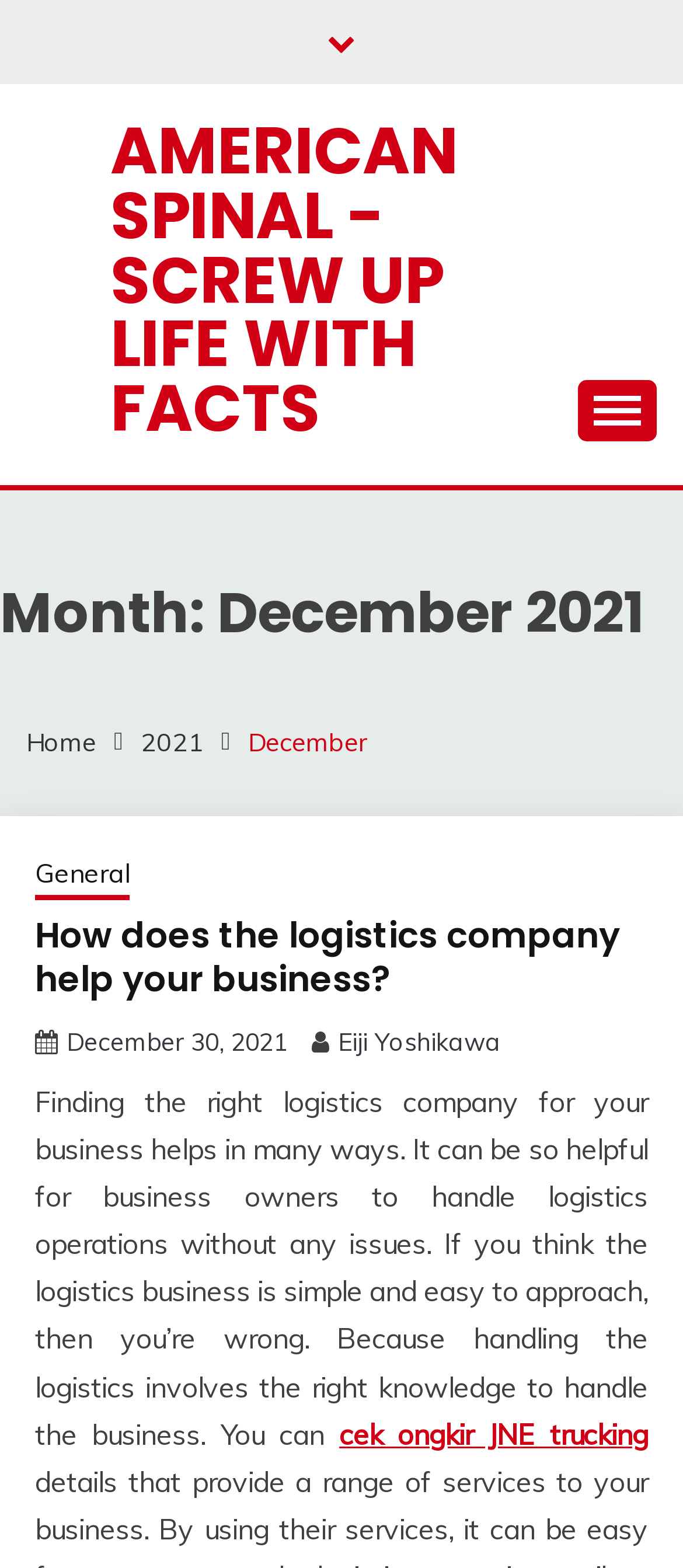What is the text of the webpage's headline?

Month: December 2021